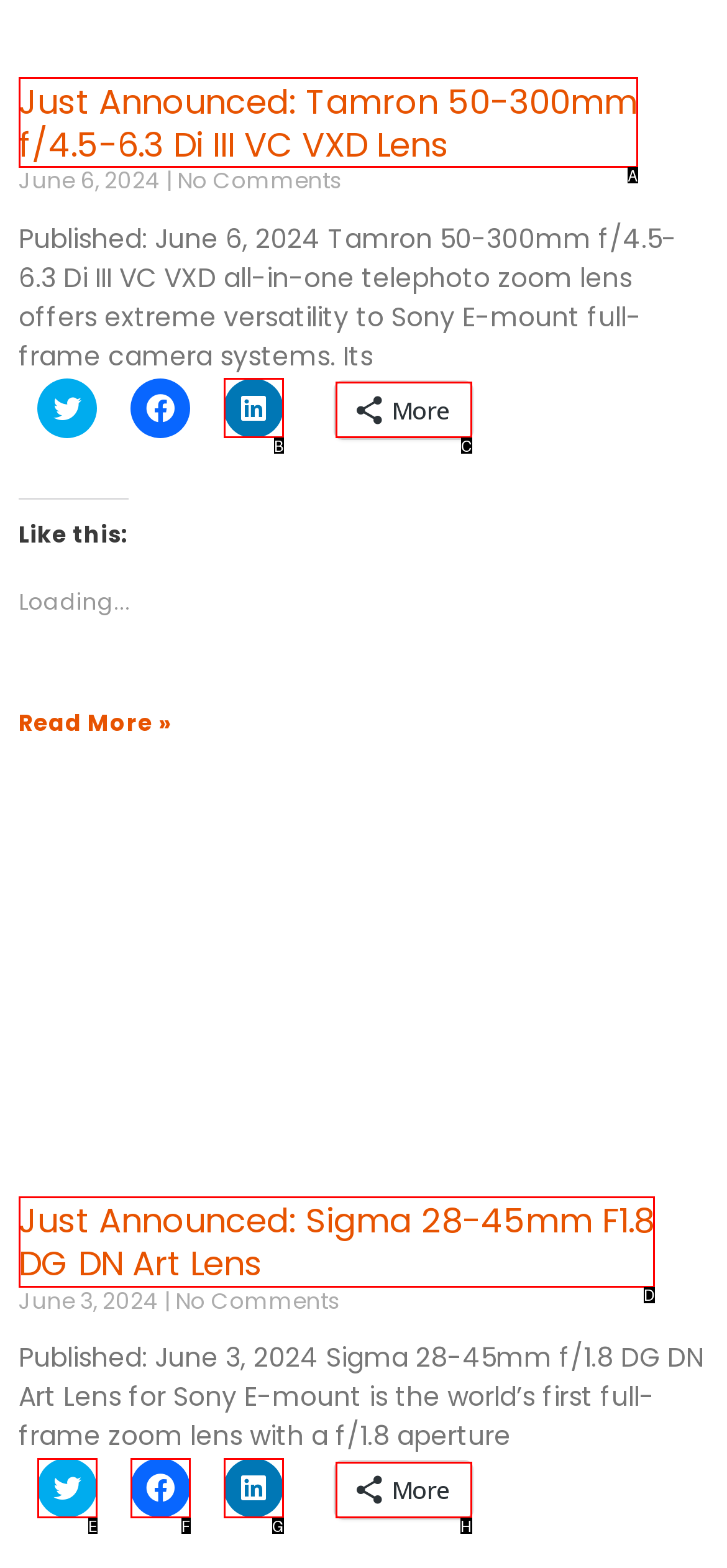For the task: View Sigma 28-45mm F1.8 DG DN Art Lens, specify the letter of the option that should be clicked. Answer with the letter only.

D